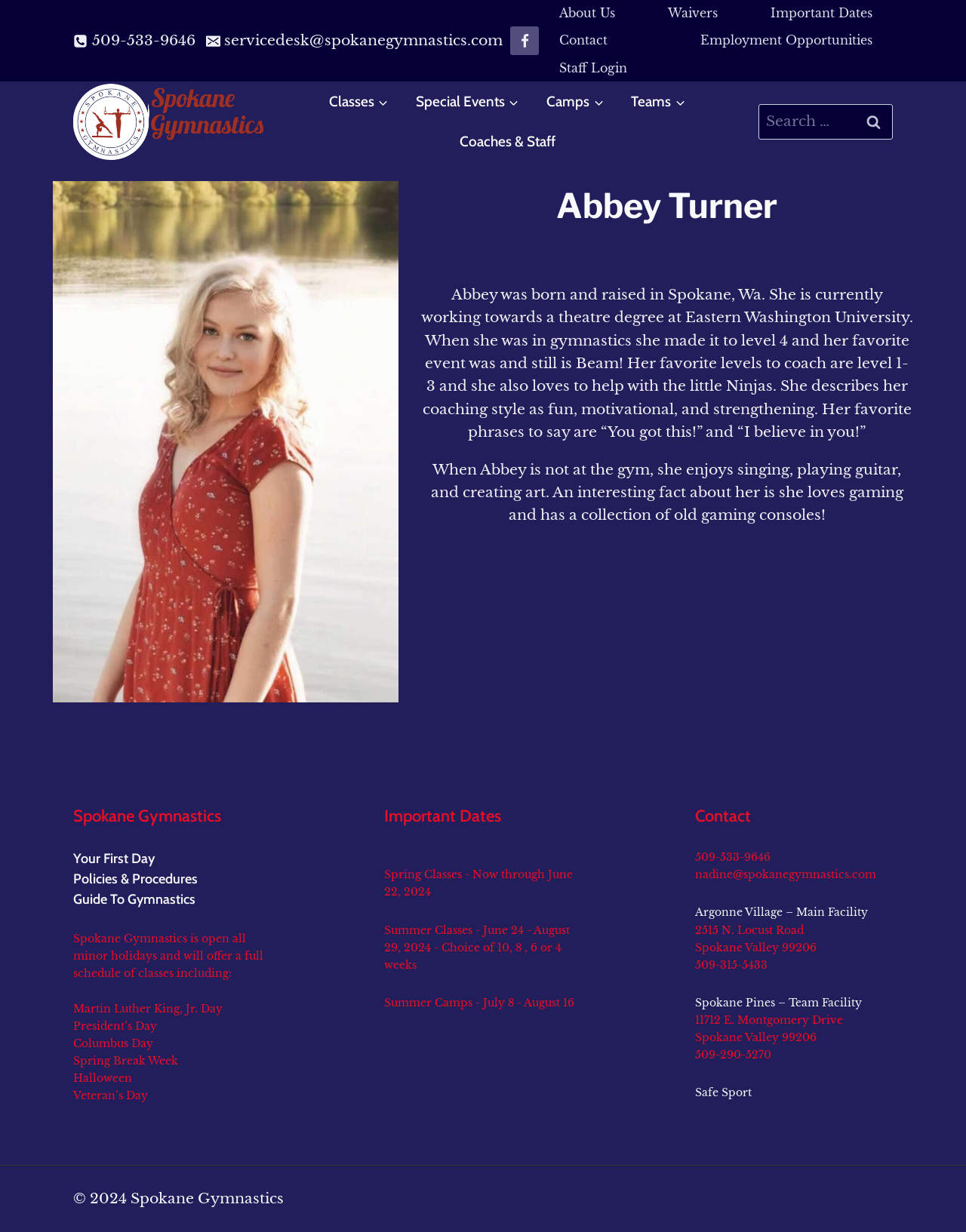Determine the bounding box coordinates for the clickable element required to fulfill the instruction: "View About Us page". Provide the coordinates as four float numbers between 0 and 1, i.e., [left, top, right, bottom].

[0.558, 0.0, 0.658, 0.022]